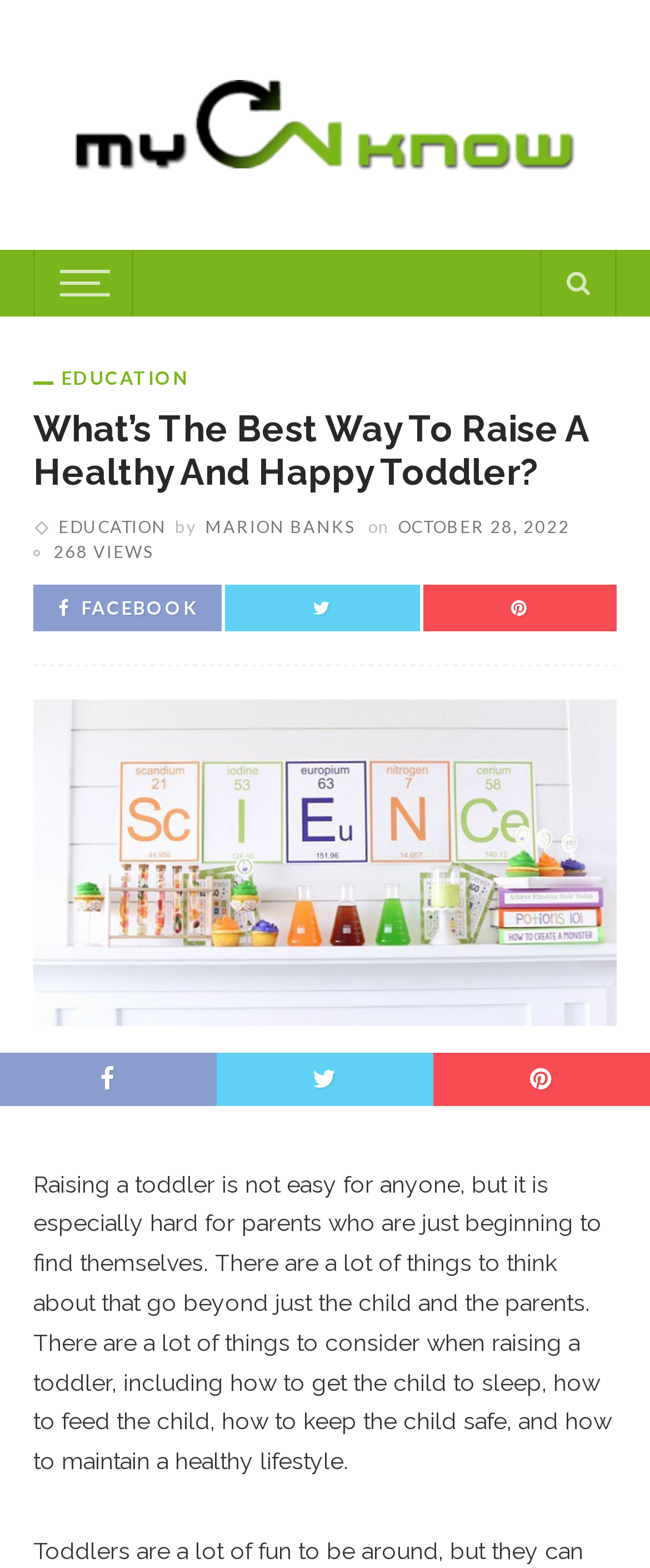When was the article published?
Look at the screenshot and give a one-word or phrase answer.

OCTOBER 28, 2022